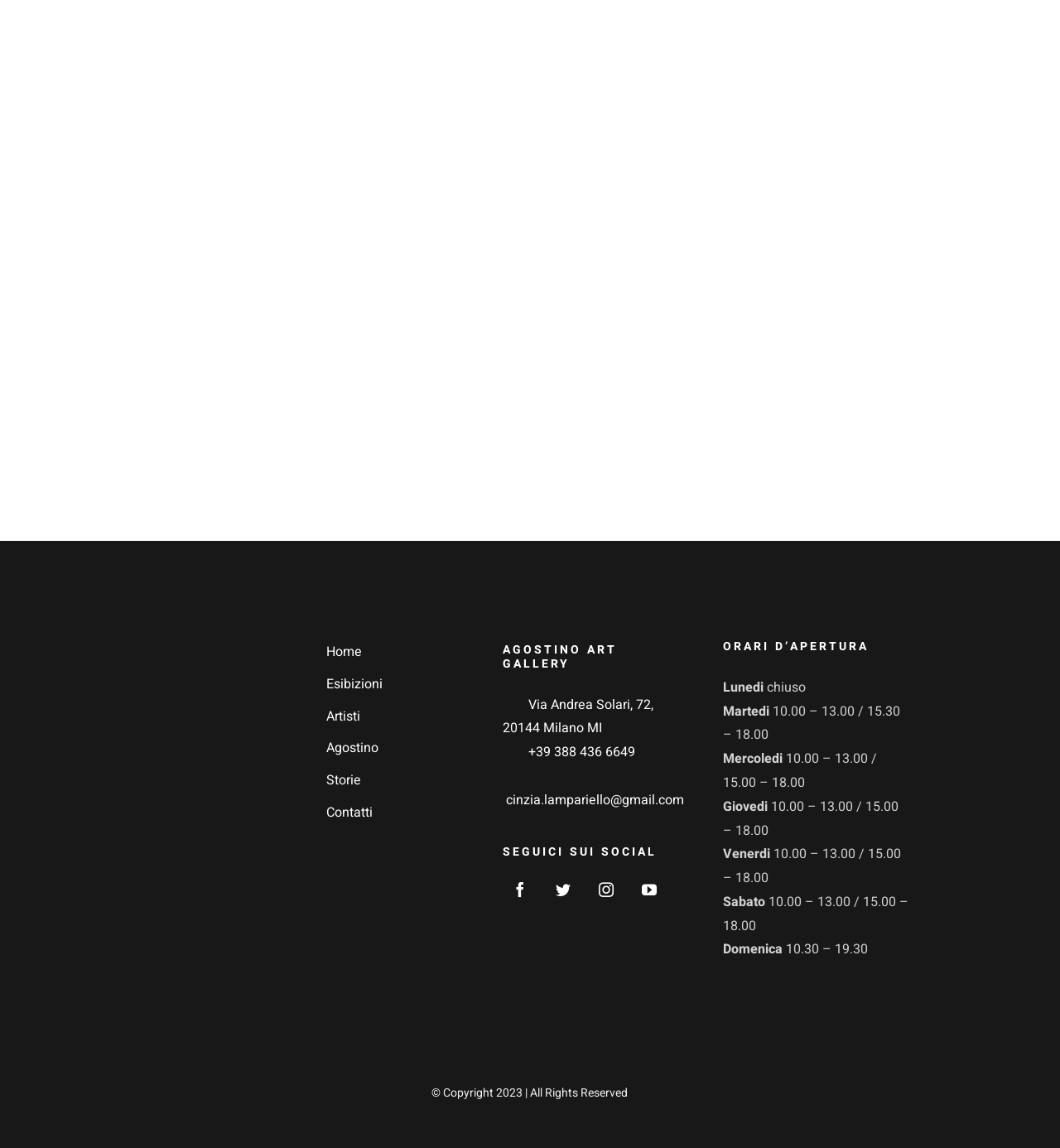Give a concise answer using only one word or phrase for this question:
What is the email address of the gallery?

cinzia.lampariello@gmail.com